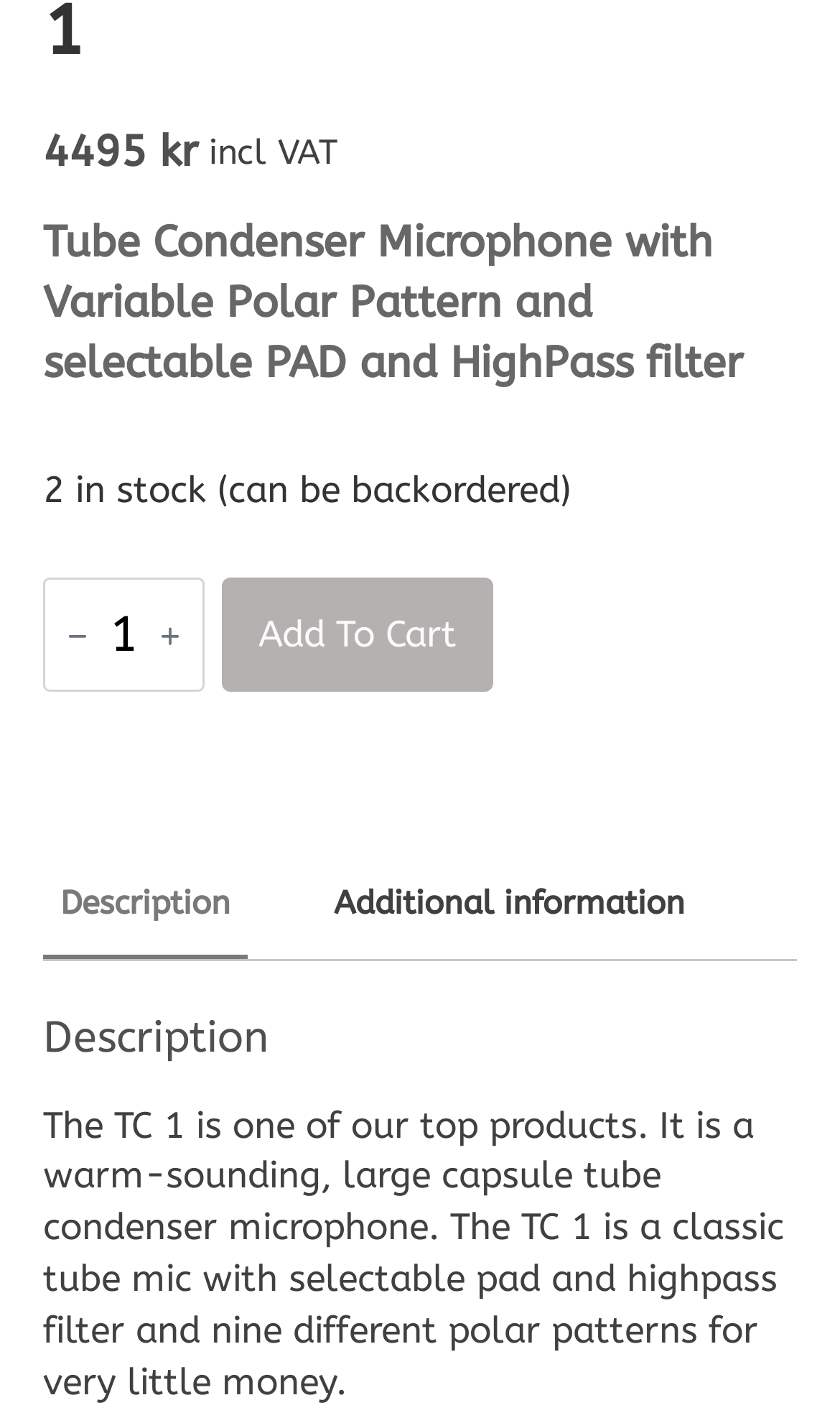Locate the bounding box of the UI element described in the following text: "Add to cart".

[0.264, 0.408, 0.587, 0.488]